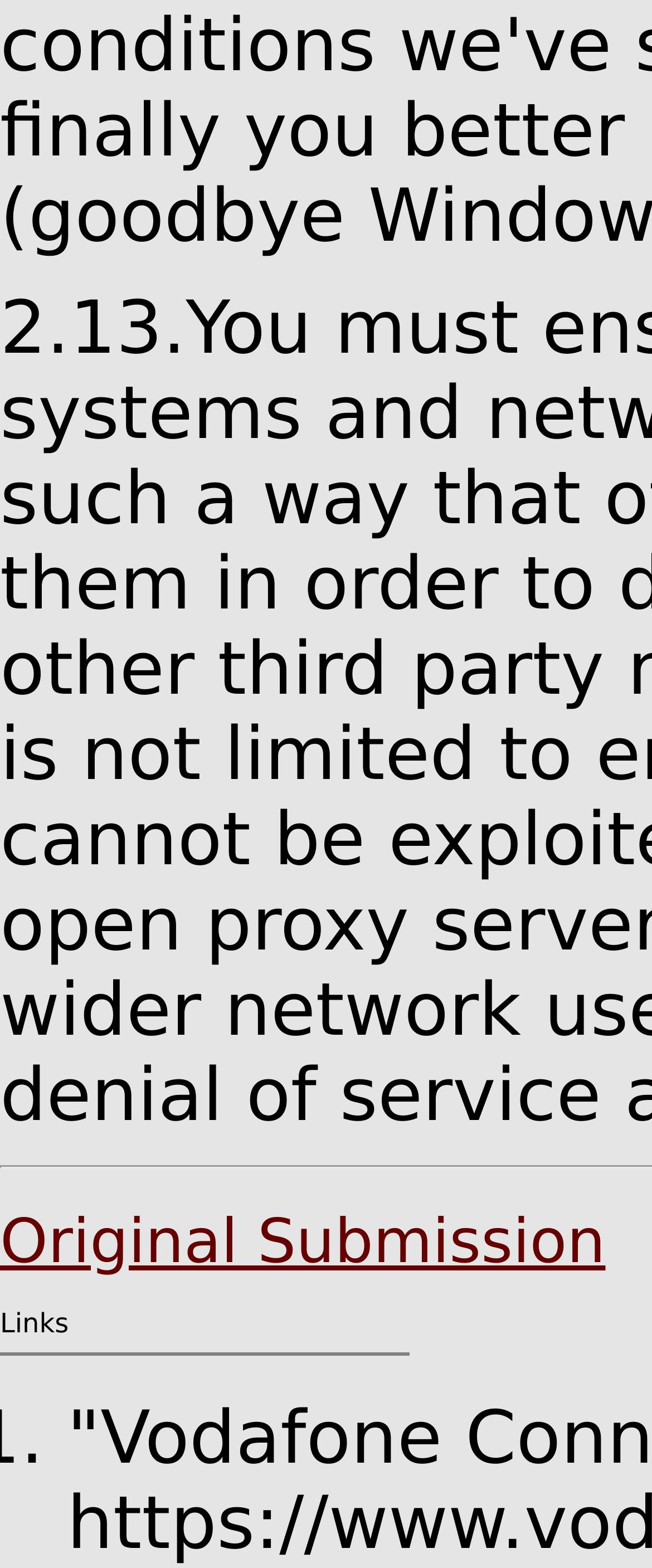How many columns does the table have?
Answer the question with a single word or phrase derived from the image.

One